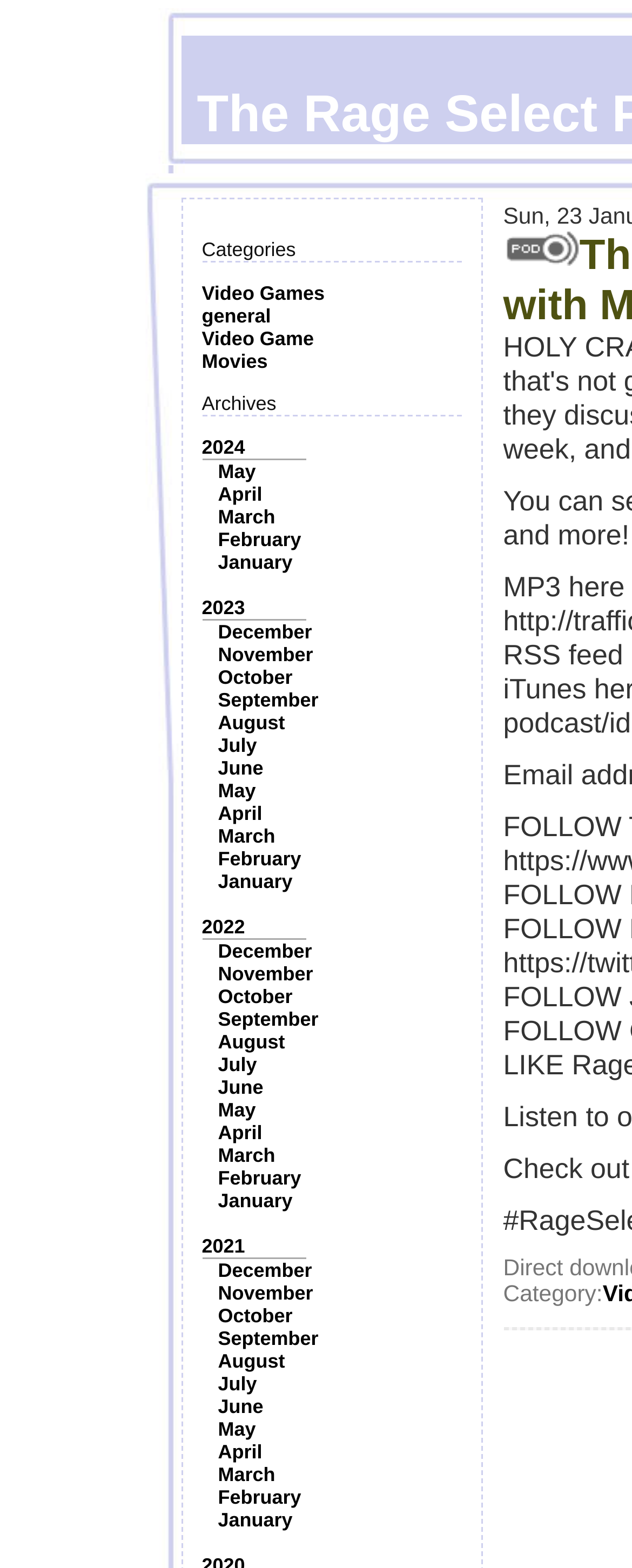Please determine the bounding box coordinates, formatted as (top-left x, top-left y, bottom-right x, bottom-right y), with all values as floating point numbers between 0 and 1. Identify the bounding box of the region described as: June

[0.345, 0.686, 0.417, 0.701]